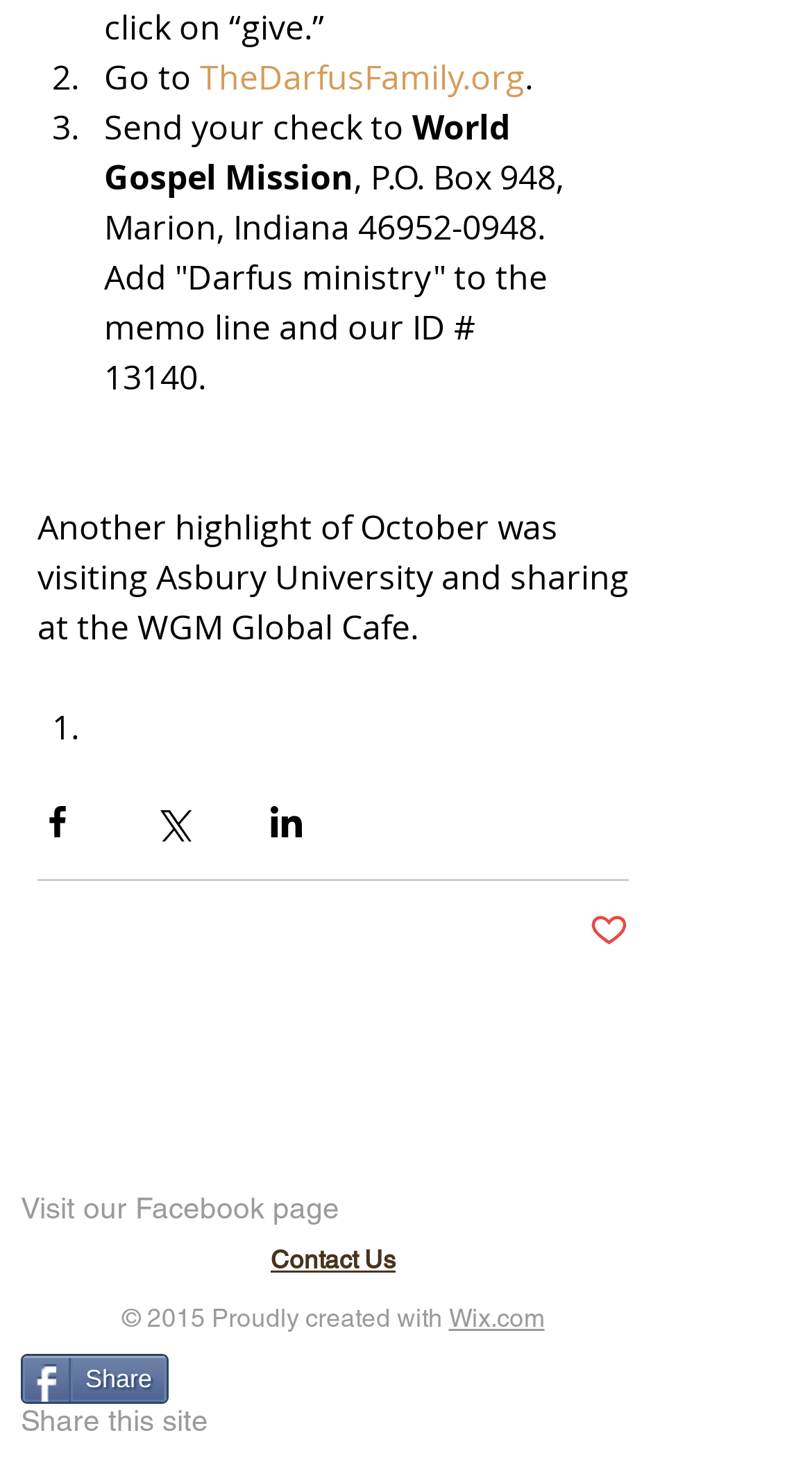Identify the bounding box coordinates of the clickable section necessary to follow the following instruction: "Share via Facebook". The coordinates should be presented as four float numbers from 0 to 1, i.e., [left, top, right, bottom].

[0.046, 0.55, 0.095, 0.578]